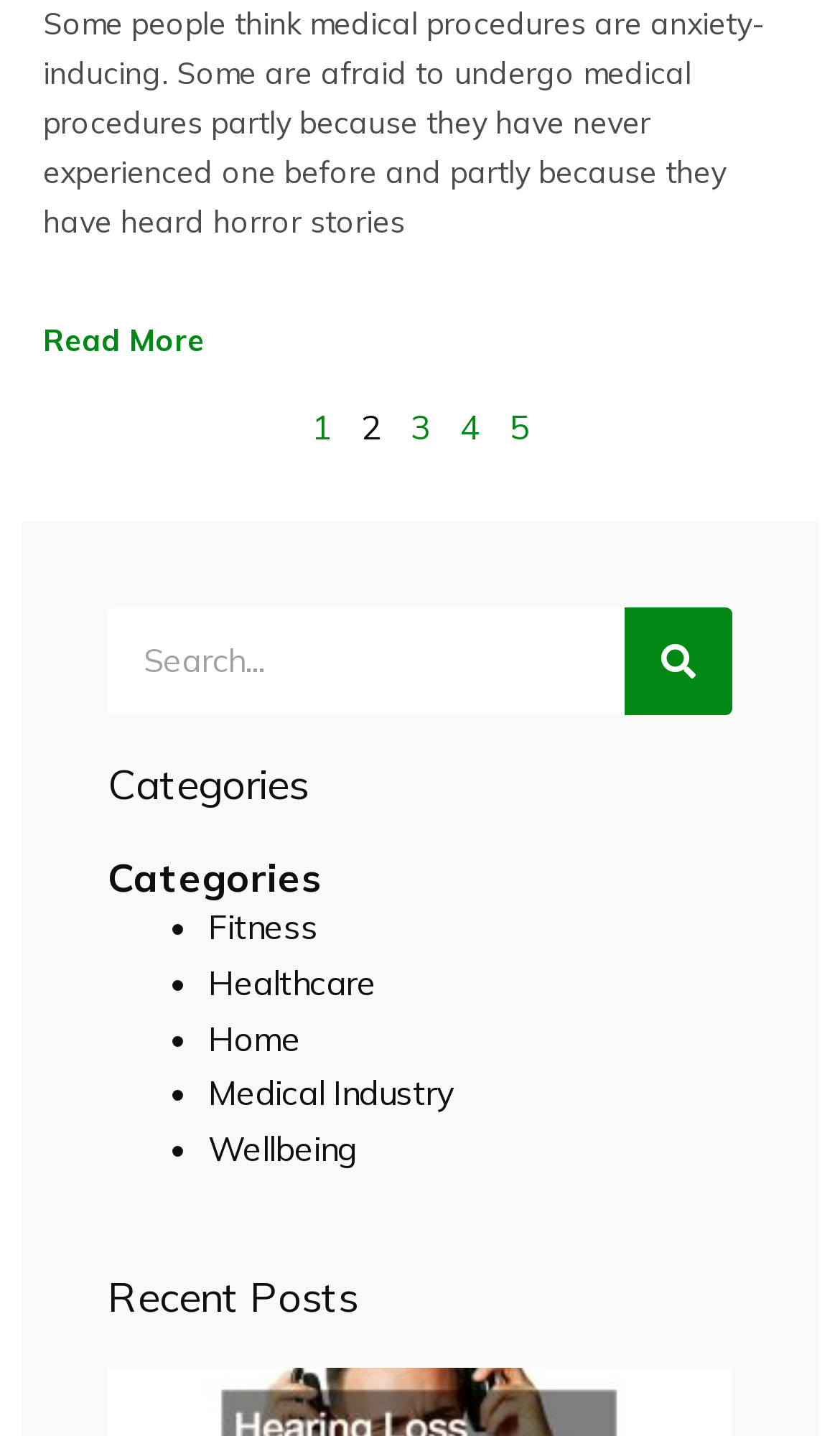Can you identify the bounding box coordinates of the clickable region needed to carry out this instruction: 'Go to Page 1'? The coordinates should be four float numbers within the range of 0 to 1, stated as [left, top, right, bottom].

[0.371, 0.282, 0.394, 0.312]